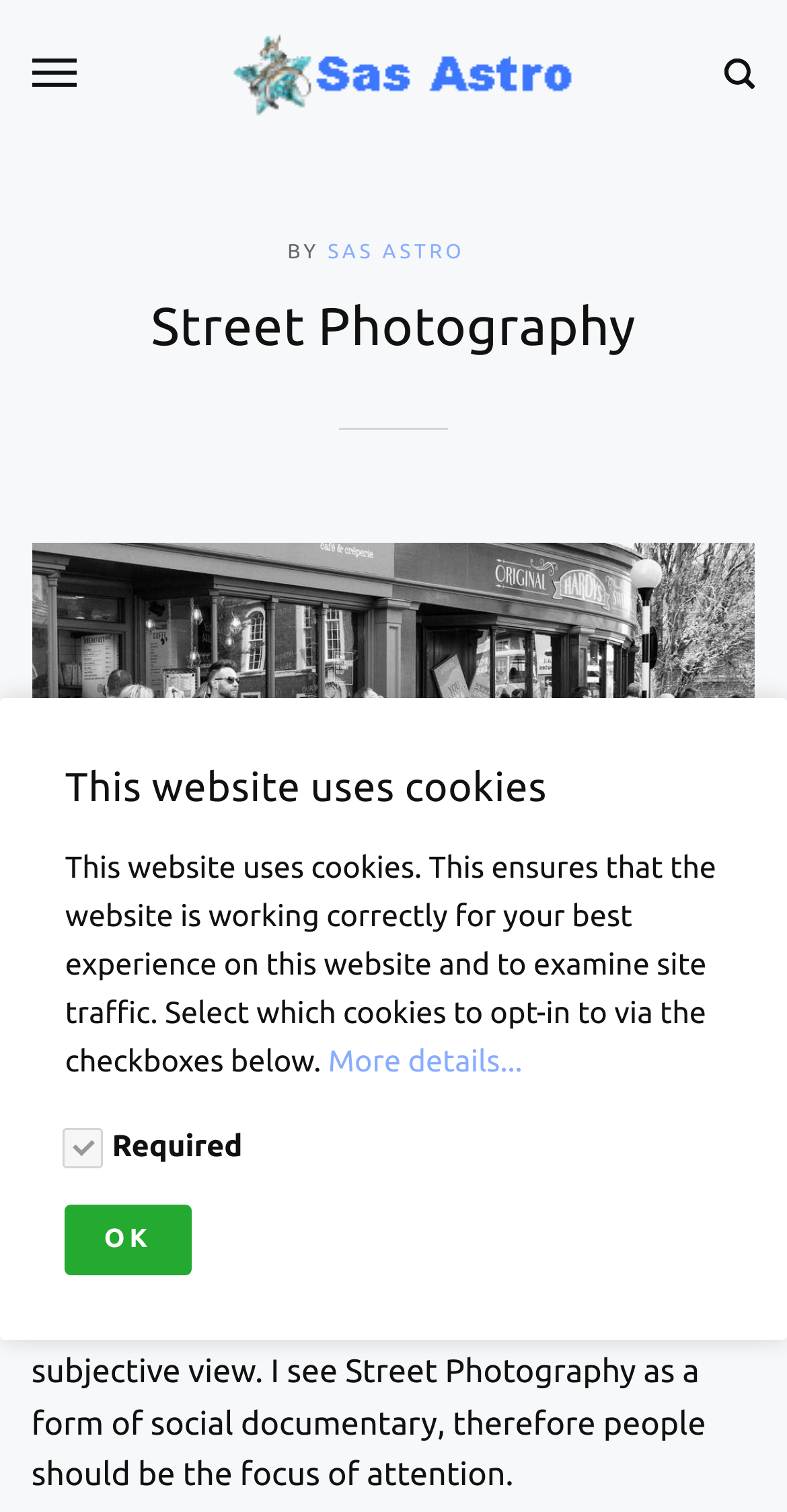What is the subject of the photography?
Respond to the question with a single word or phrase according to the image.

People with cameras